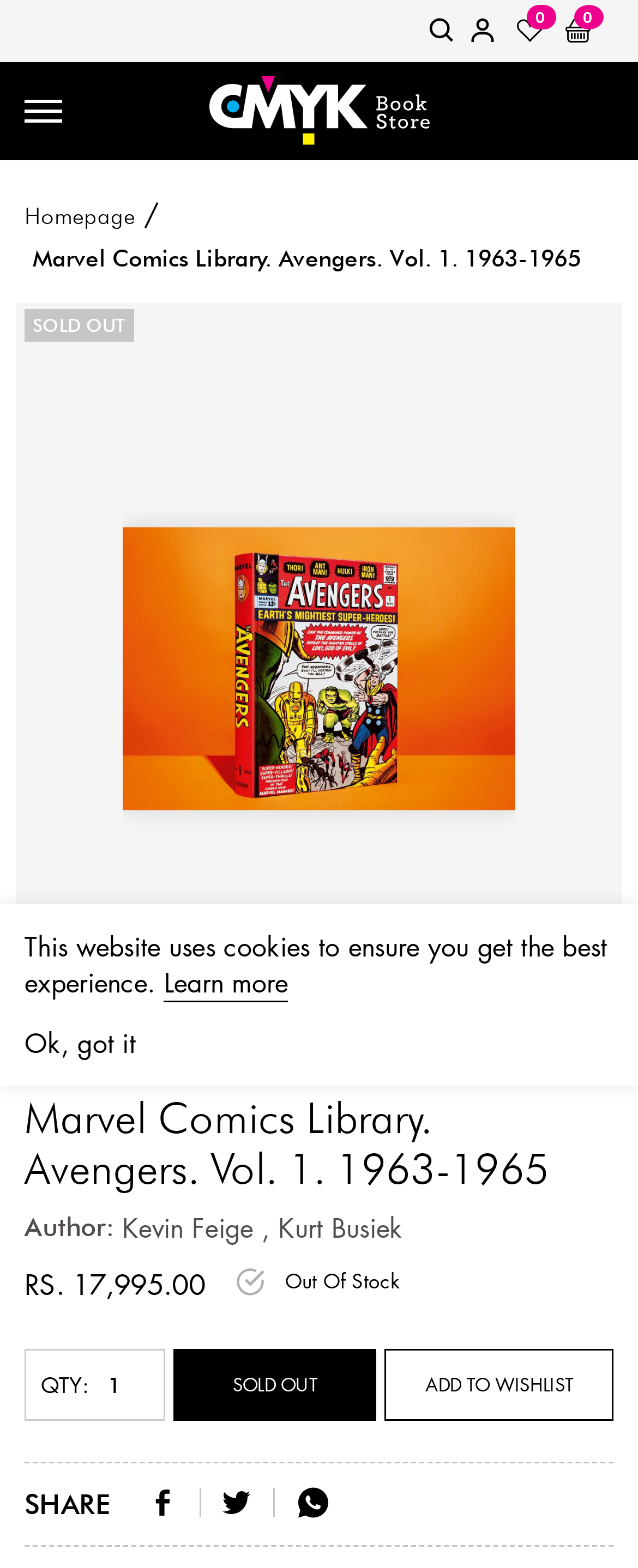What is the name of the comic book series?
Using the information presented in the image, please offer a detailed response to the question.

Based on the webpage, I can see that the title 'Marvel Comics Library. Avengers. Vol. 1. 1963-1965' is displayed prominently, indicating that the webpage is about the Avengers comic book series.